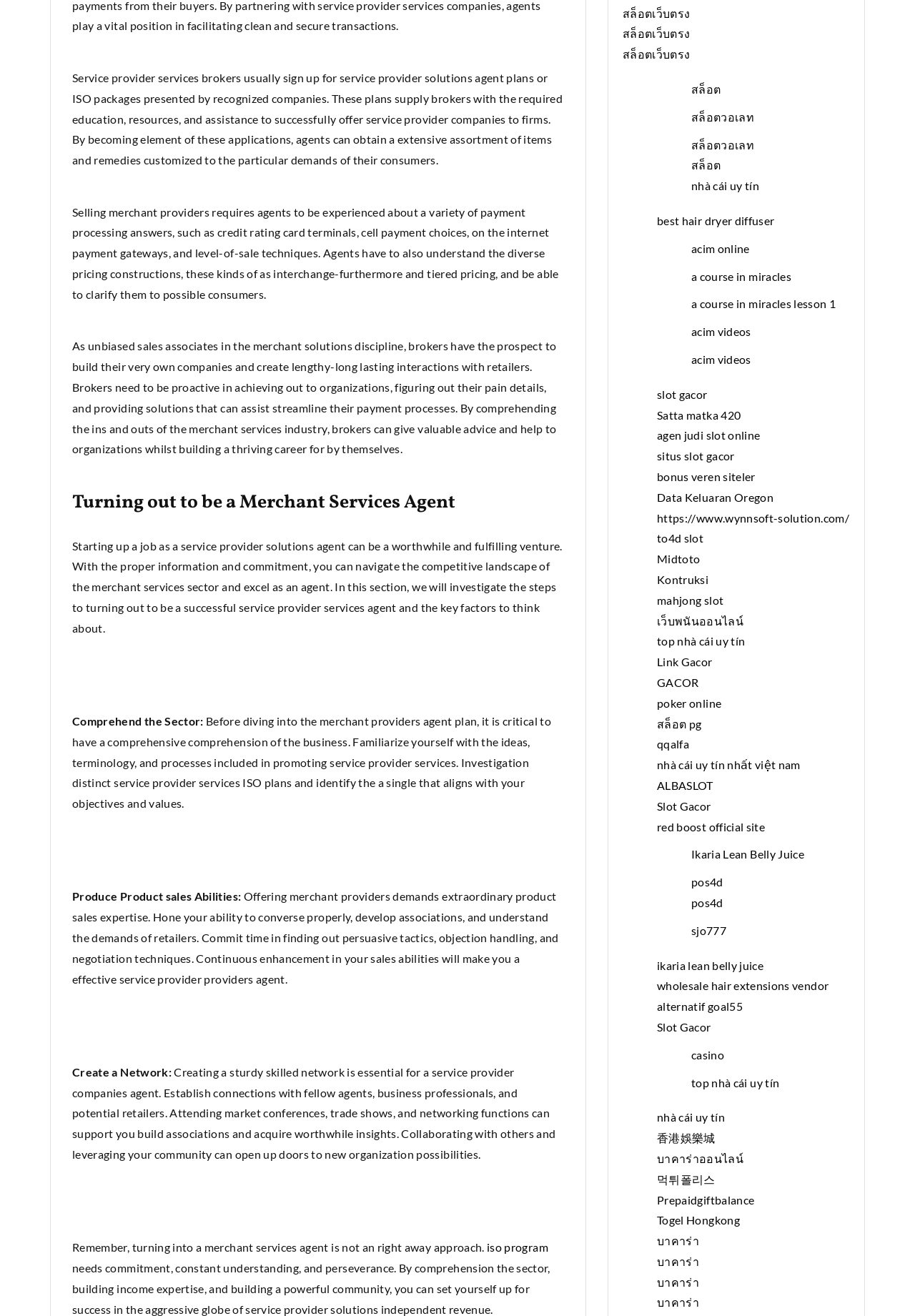Identify the bounding box coordinates of the element to click to follow this instruction: 'Explore the 'Ikaria Lean Belly Juice' link'. Ensure the coordinates are four float values between 0 and 1, provided as [left, top, right, bottom].

[0.755, 0.644, 0.879, 0.654]